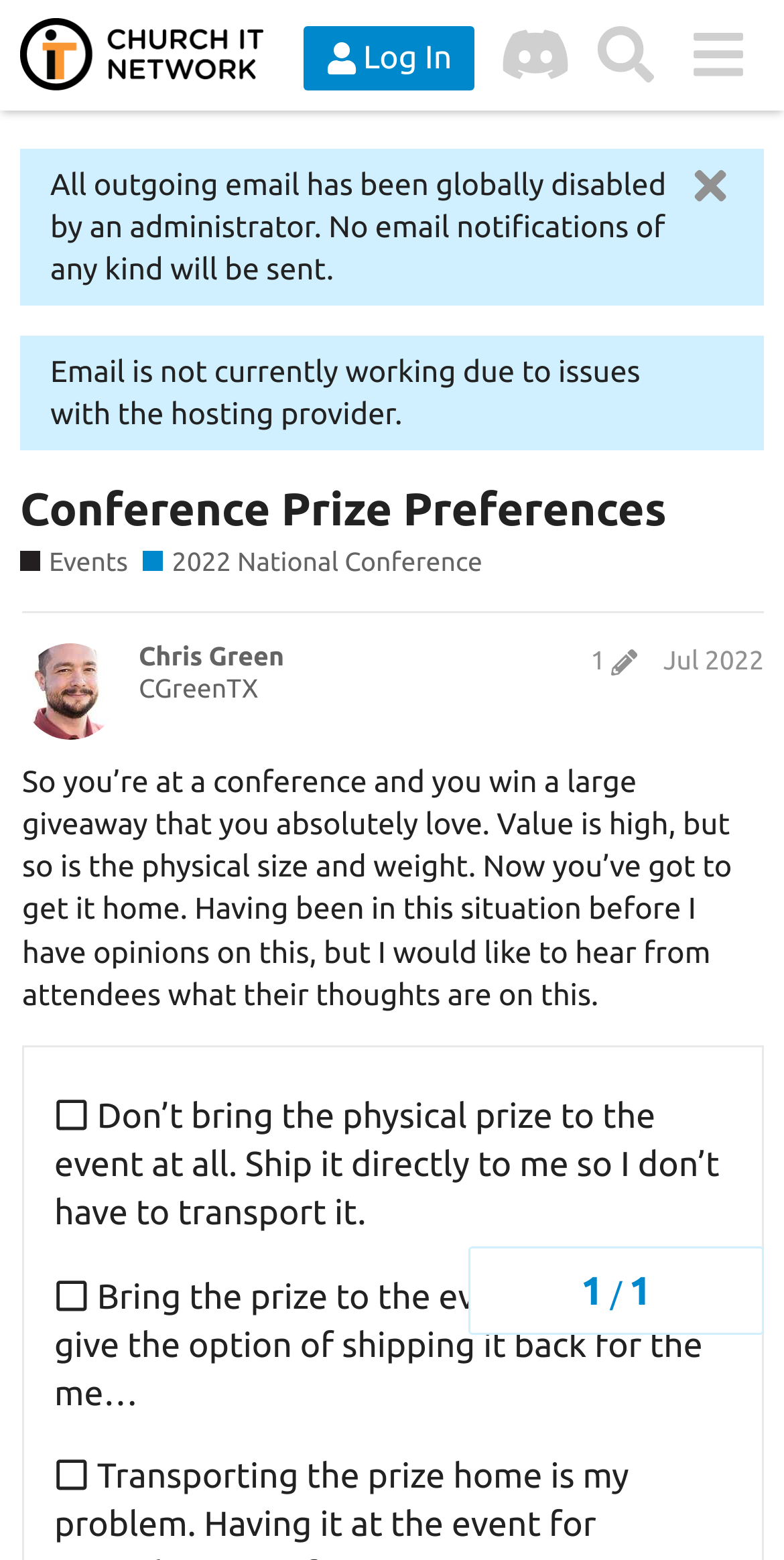Determine the coordinates of the bounding box that should be clicked to complete the instruction: "Go to the 'Discord Chat'". The coordinates should be represented by four float numbers between 0 and 1: [left, top, right, bottom].

[0.624, 0.006, 0.741, 0.065]